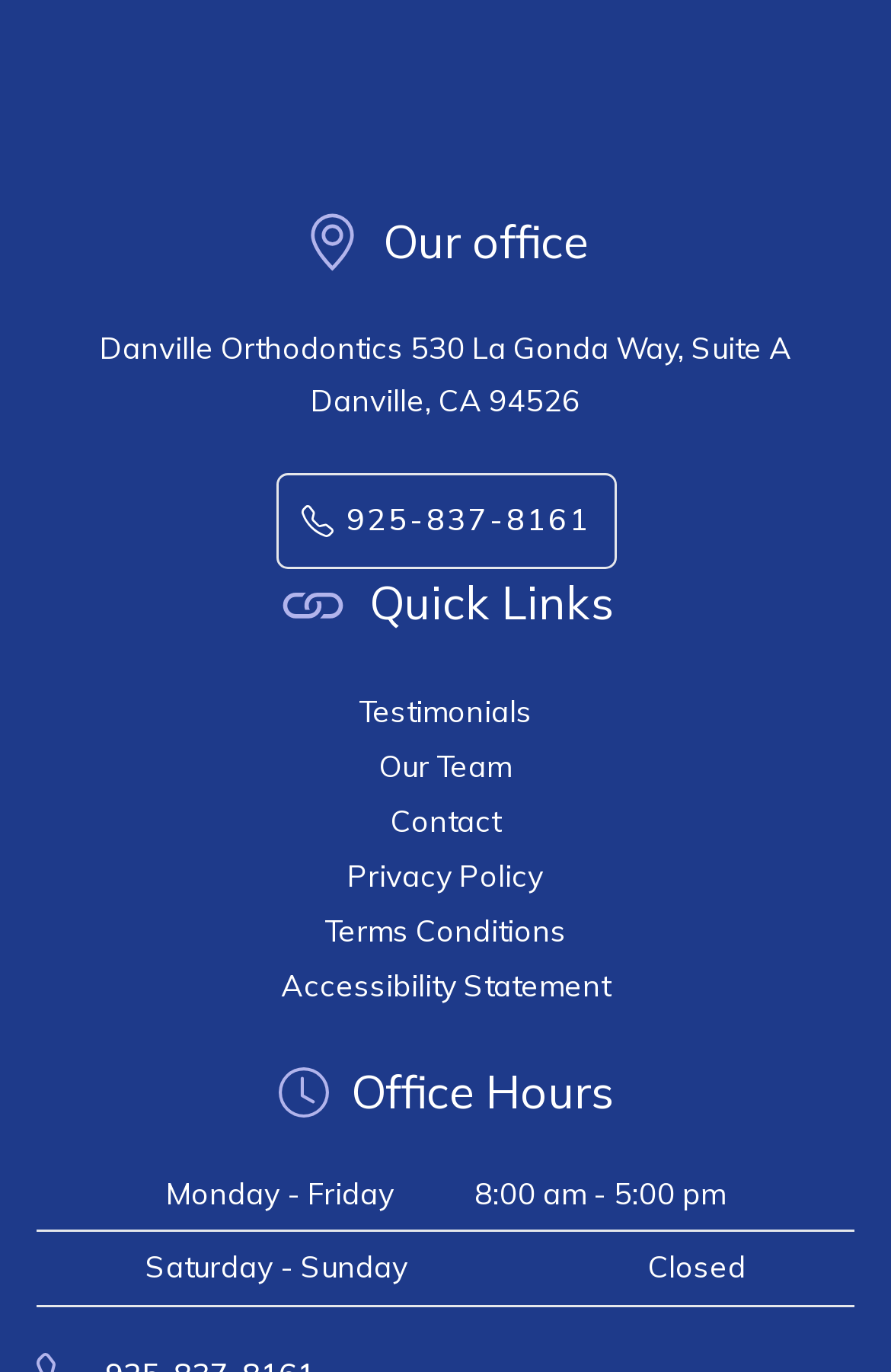Determine the bounding box coordinates for the region that must be clicked to execute the following instruction: "Contact the office".

[0.438, 0.584, 0.562, 0.61]